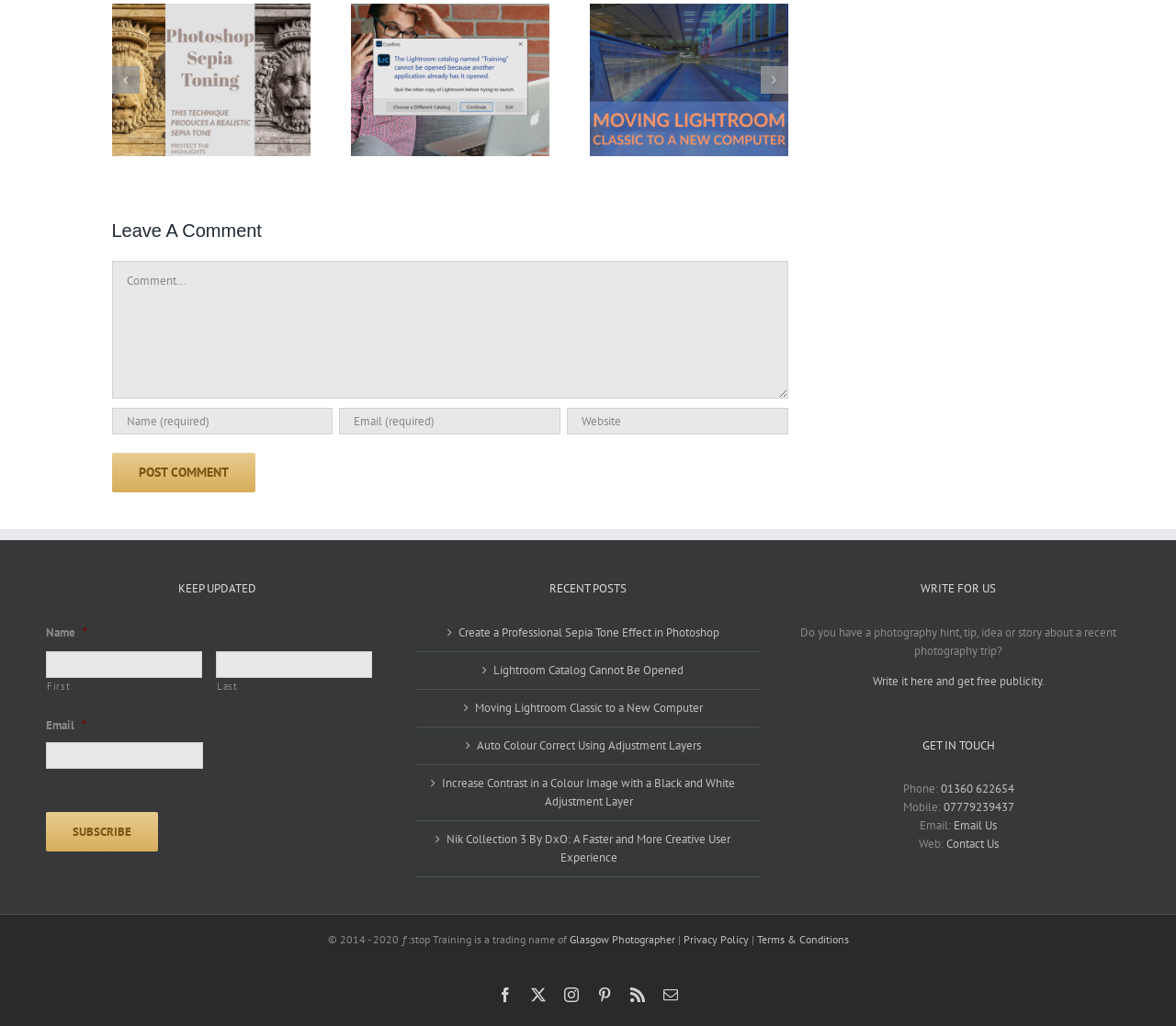Using details from the image, please answer the following question comprehensively:
How many recent posts are listed?

The webpage has a section titled 'RECENT POSTS' which lists five recent posts, each with a link and an icon. The posts are 'Create a Professional Sepia Tone Effect in Photoshop', 'Lightroom Catalog Cannot Be Opened', 'Moving Lightroom Classic to a New Computer', 'Auto Colour Correct Using Adjustment Layers', and 'Increase Contrast in a Colour Image with a Black and White Adjustment Layer'.